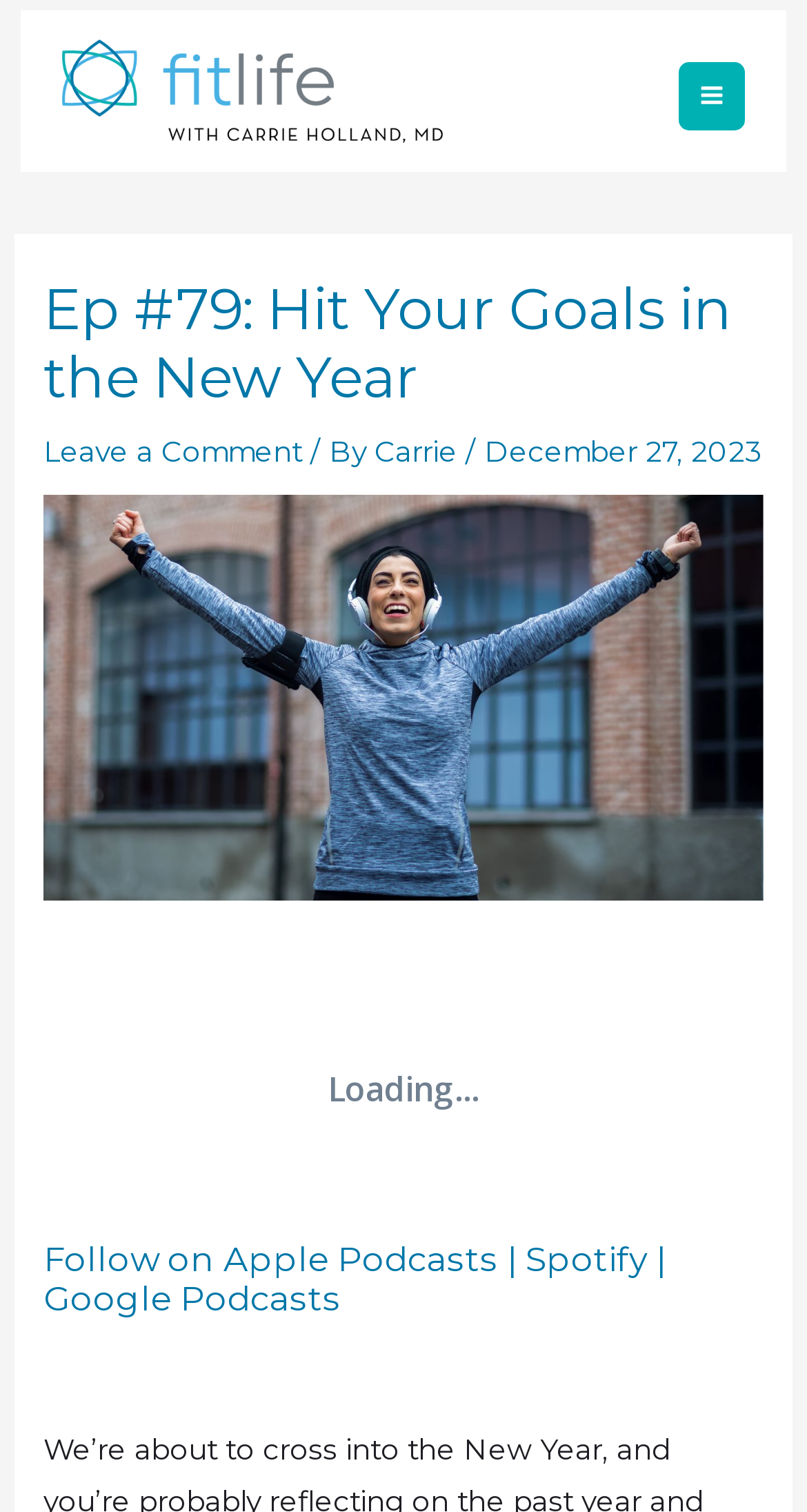Identify the bounding box for the UI element specified in this description: "Leave a Comment". The coordinates must be four float numbers between 0 and 1, formatted as [left, top, right, bottom].

[0.054, 0.288, 0.374, 0.31]